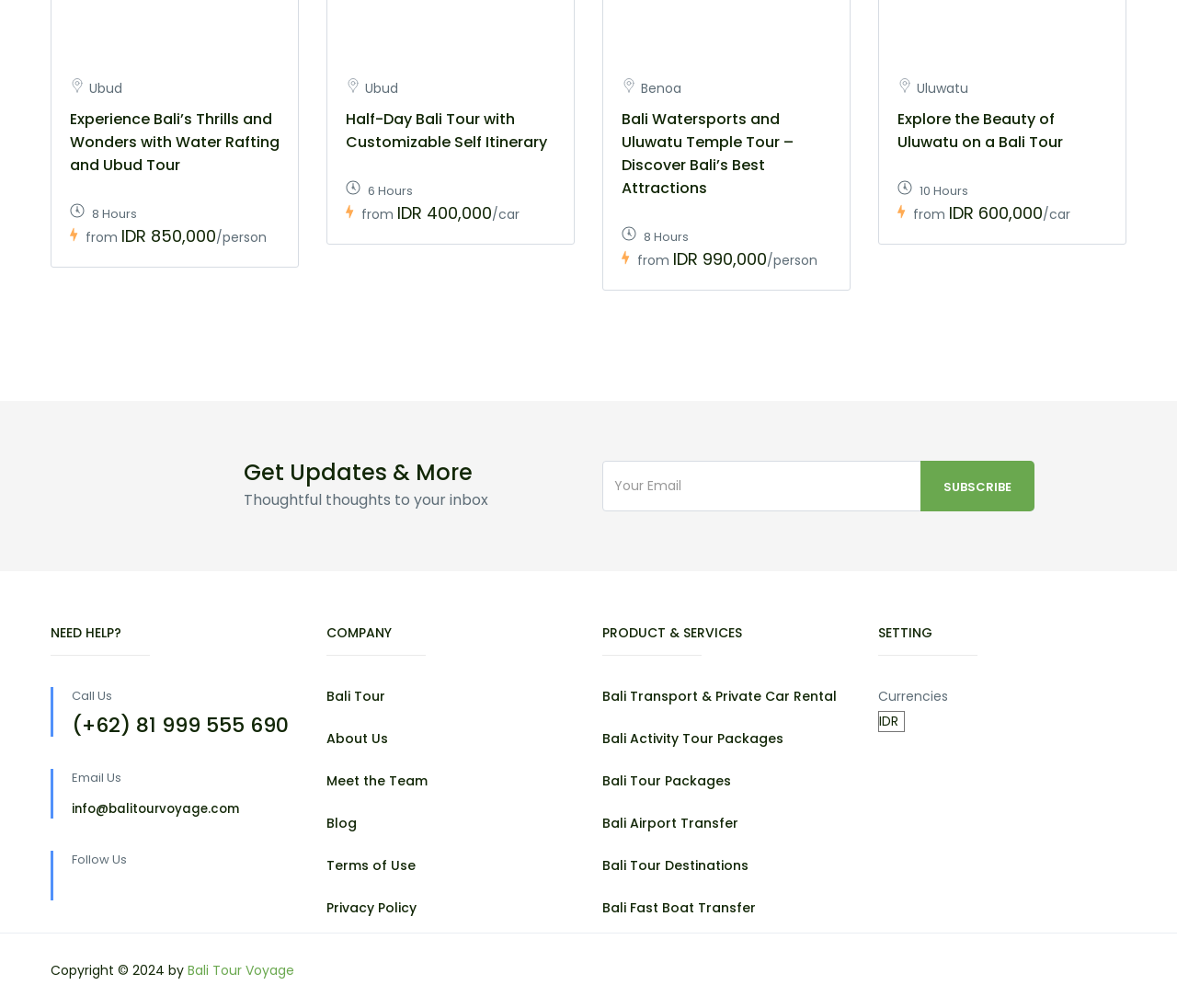Identify the bounding box coordinates for the region to click in order to carry out this instruction: "Subscribe to the newsletter". Provide the coordinates using four float numbers between 0 and 1, formatted as [left, top, right, bottom].

[0.512, 0.457, 0.879, 0.507]